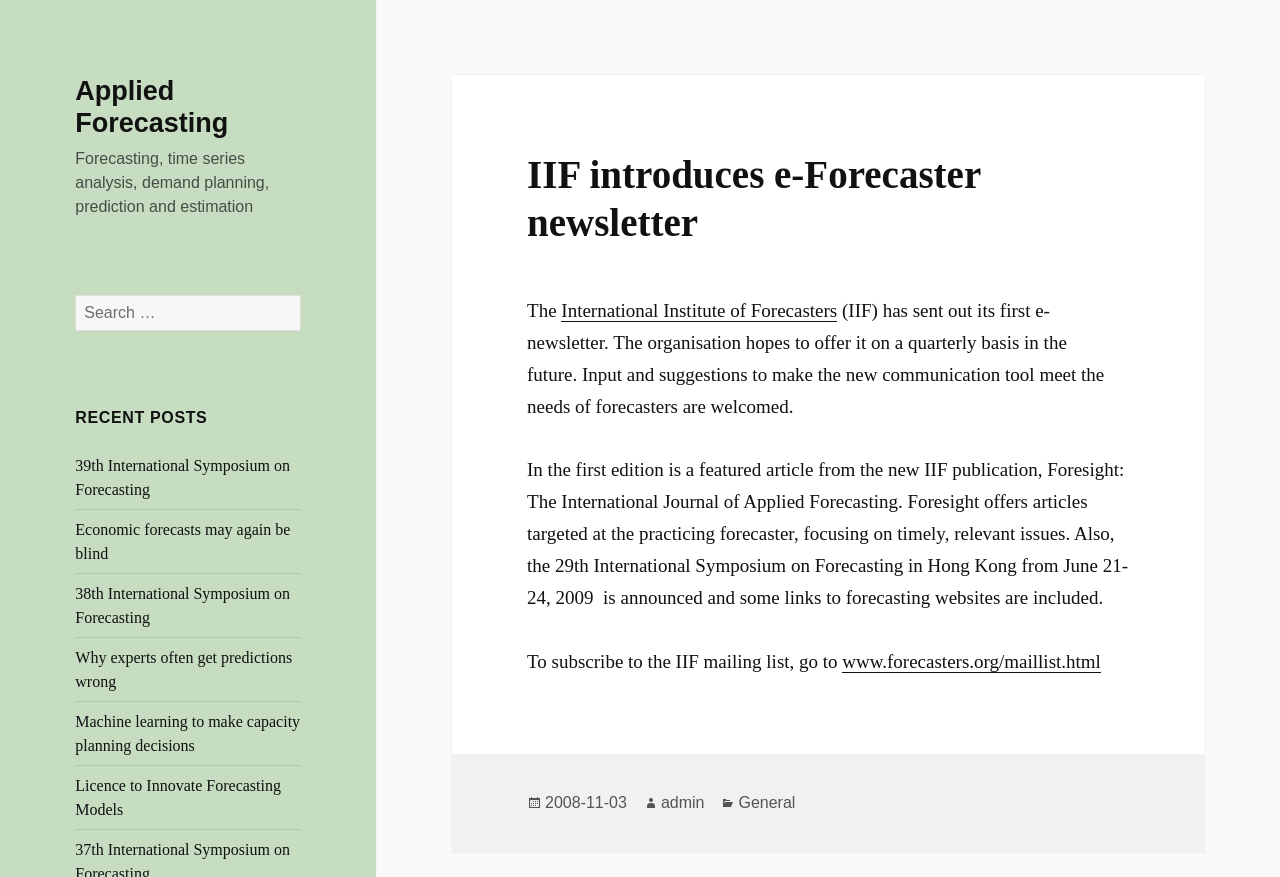Please identify the bounding box coordinates of the area I need to click to accomplish the following instruction: "Click on Facebook link".

None